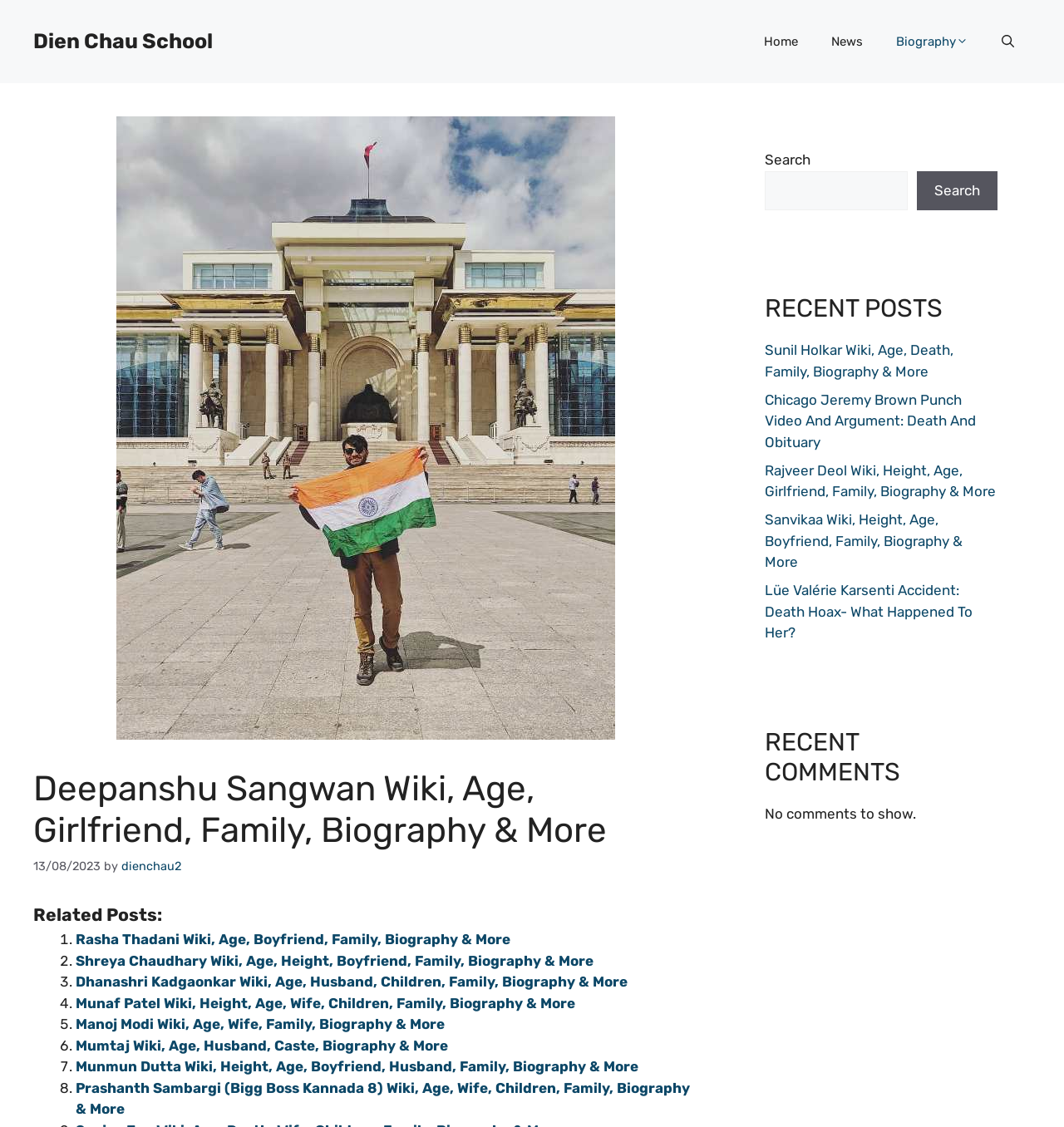Find the bounding box coordinates of the area to click in order to follow the instruction: "Click on the 'Home' link".

[0.702, 0.015, 0.766, 0.059]